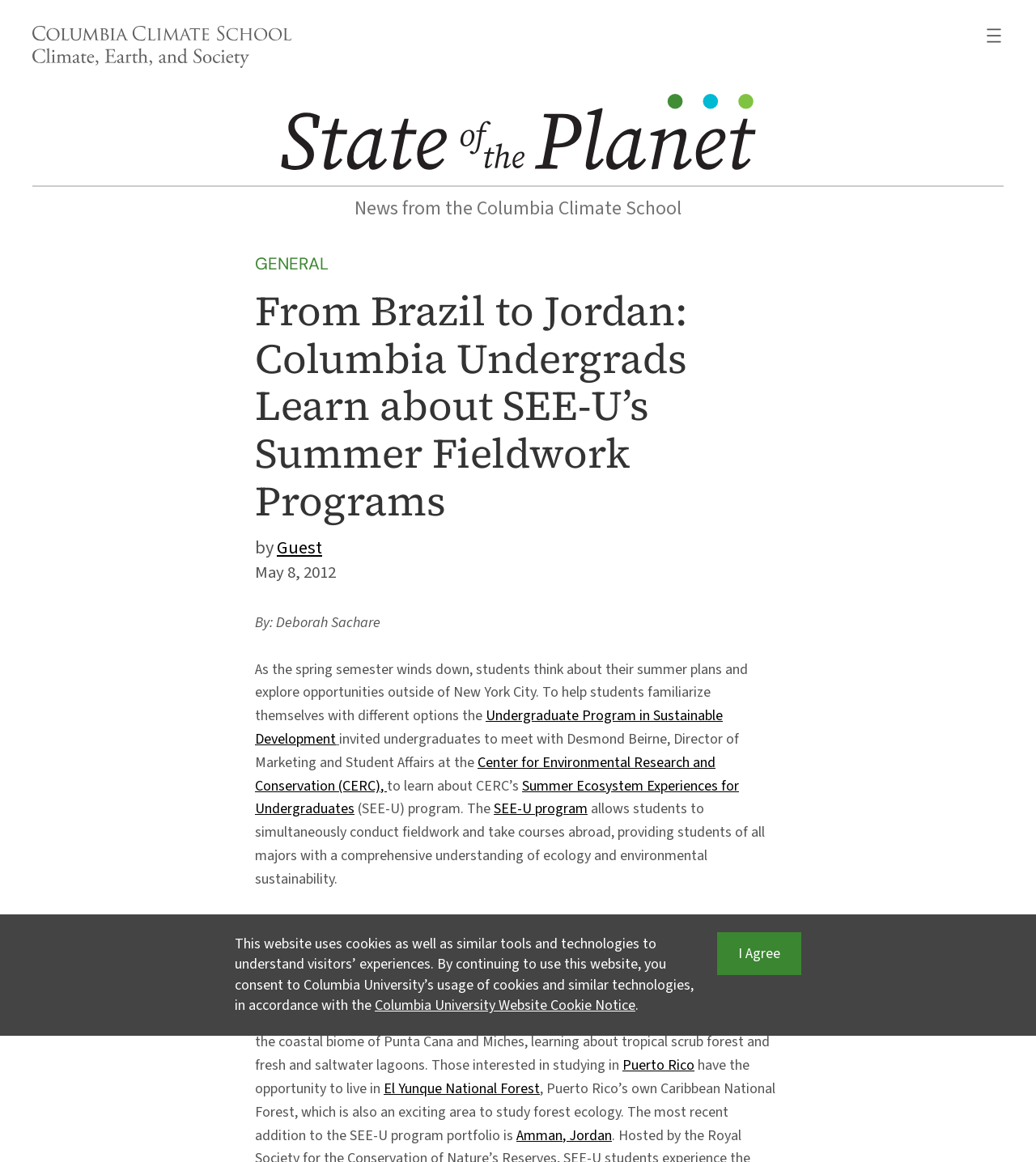Provide the bounding box coordinates of the HTML element described by the text: "PHILANTHROPY".

None